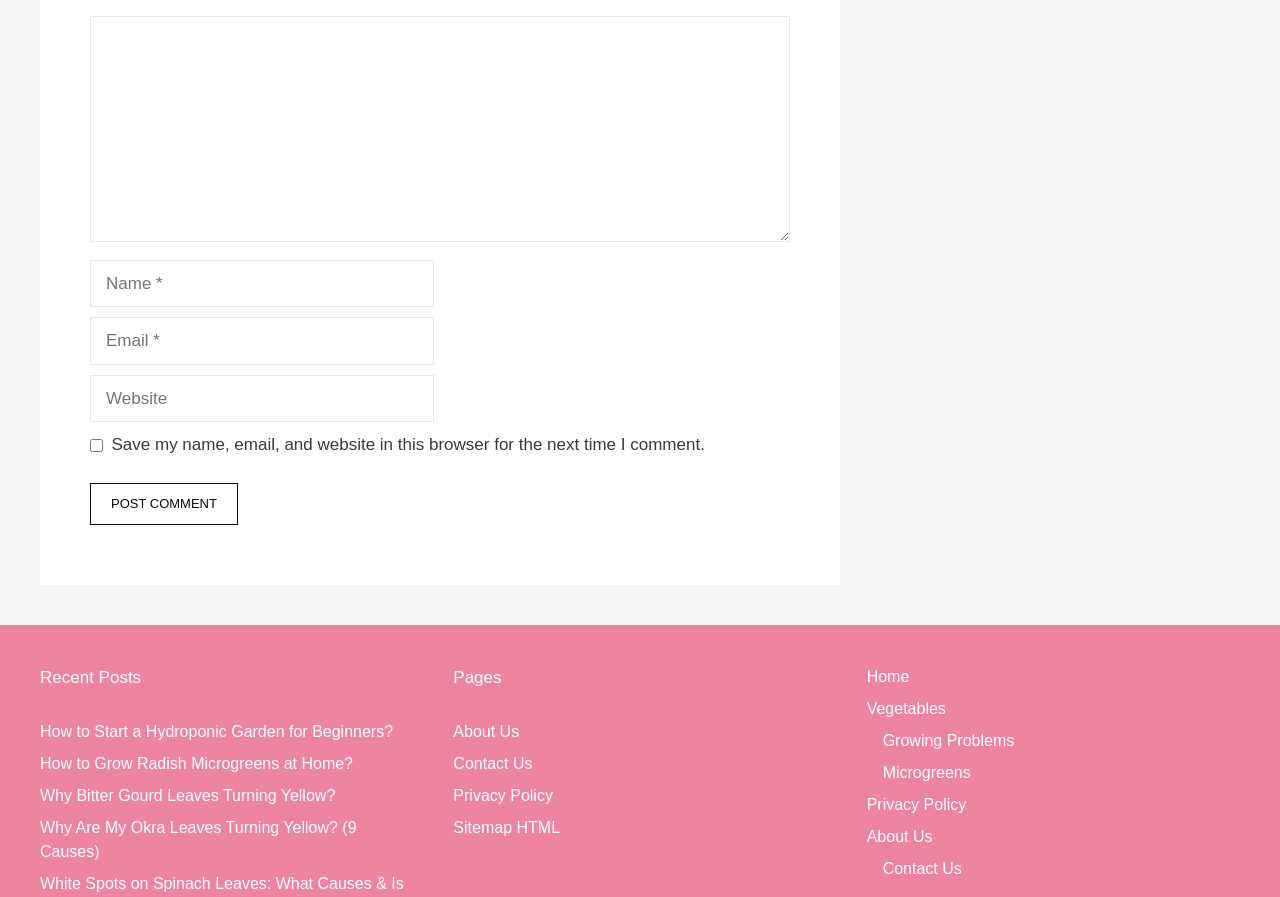Using the element description provided, determine the bounding box coordinates in the format (top-left x, top-left y, bottom-right x, bottom-right y). Ensure that all values are floating point numbers between 0 and 1. Element description: Home

[0.677, 0.744, 0.71, 0.763]